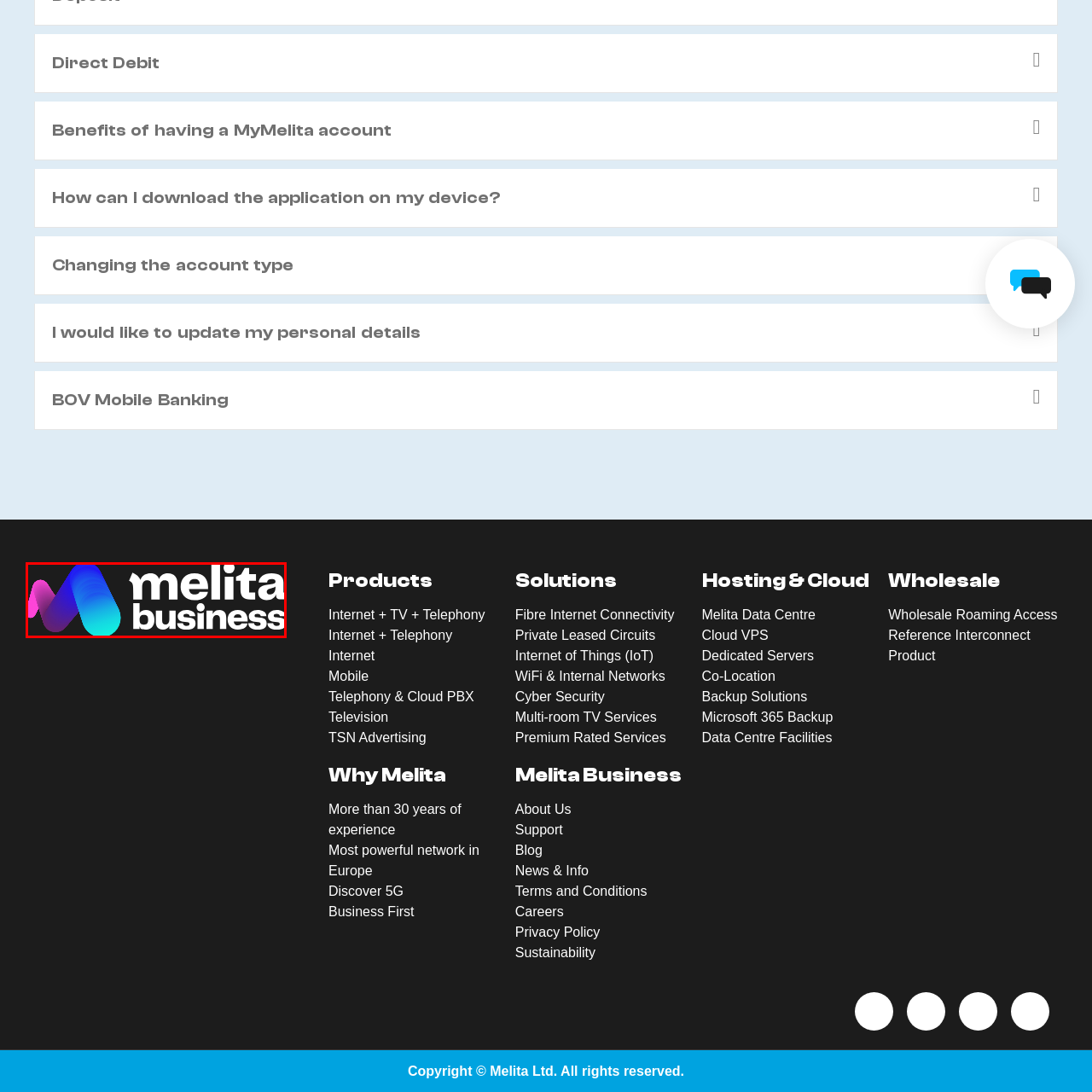Generate a meticulous caption for the image that is highlighted by the red boundary line.

The image prominently features the logo of Melita Business, showcasing a modern and dynamic design. The logo incorporates a stylized letter "M" composed of smooth, flowing shapes, blending vibrant shades of purple and blue. This contemporary design is accompanied by the word "business" in bold, white lettering, emphasizing the brand's focus on delivering innovative solutions for business clients. The overall aesthetic conveys a sense of professionalism and forward-thinking, aligning with Melita's commitment to excellence in telecommunications and business services. The background is dark, which enhances the logo's visibility and modern appeal.